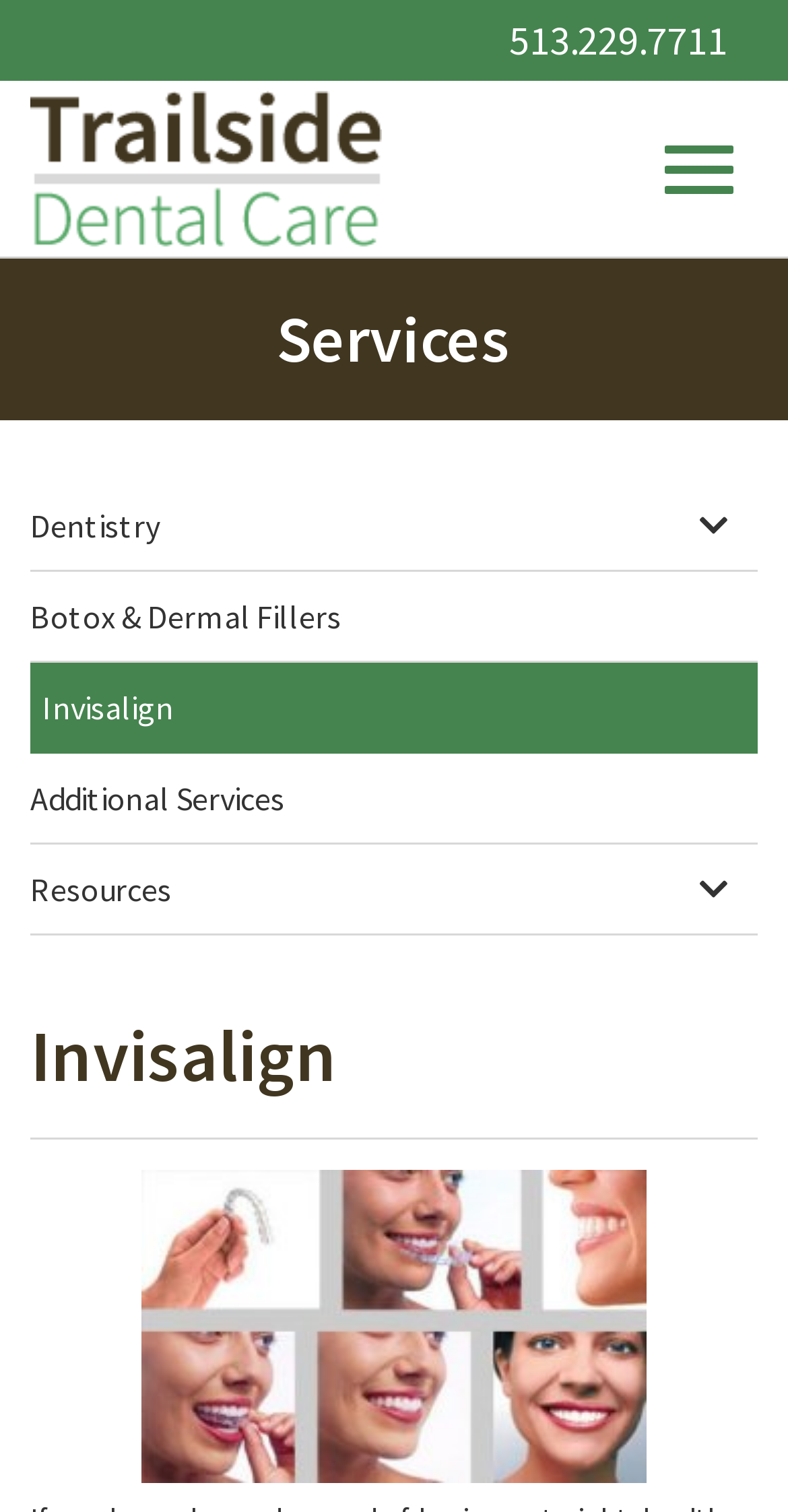Please identify the bounding box coordinates of the clickable region that I should interact with to perform the following instruction: "Toggle navigation". The coordinates should be expressed as four float numbers between 0 and 1, i.e., [left, top, right, bottom].

[0.813, 0.082, 0.962, 0.143]